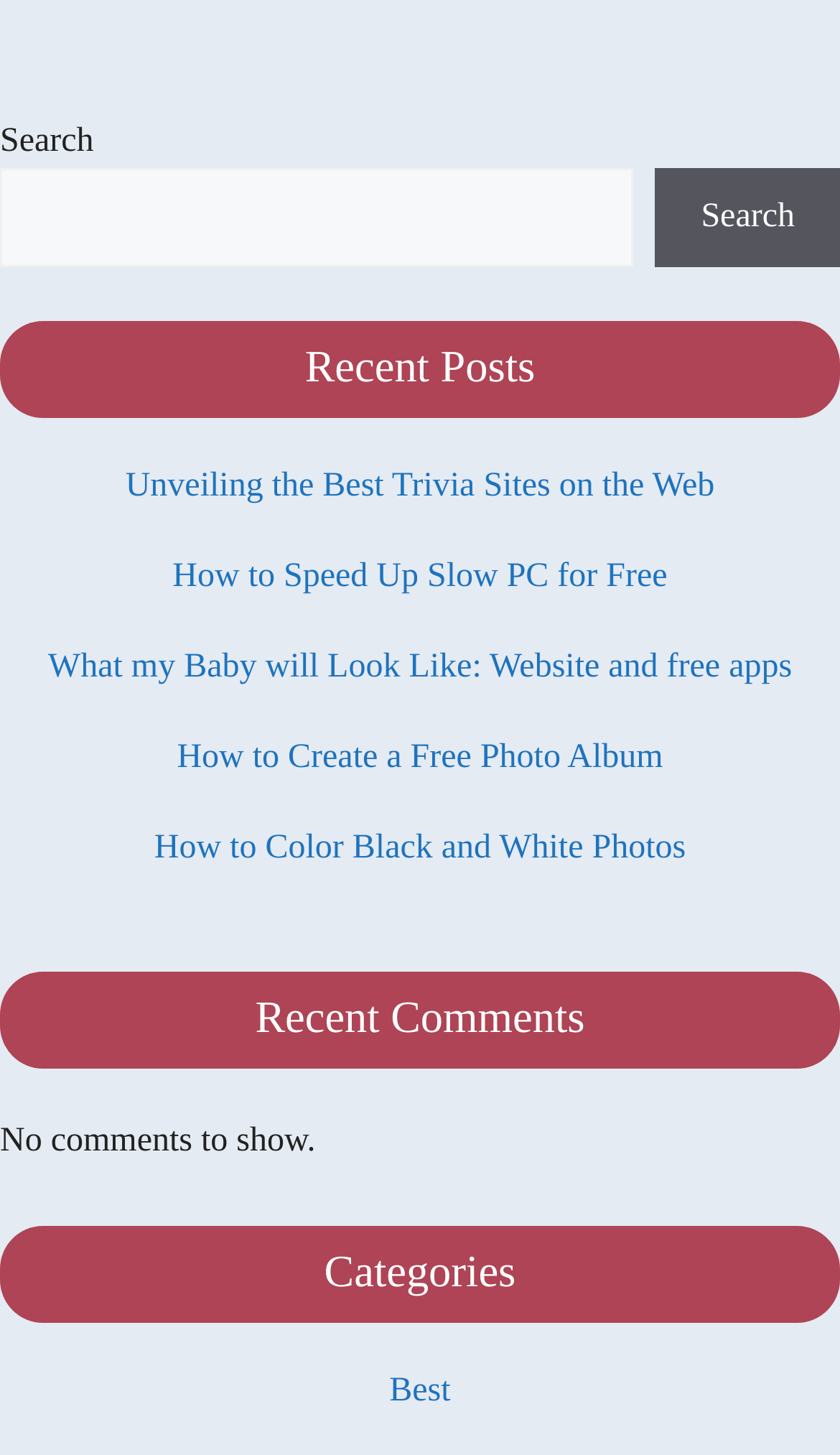Provide a short answer using a single word or phrase for the following question: 
What is the purpose of the search box?

To search the website